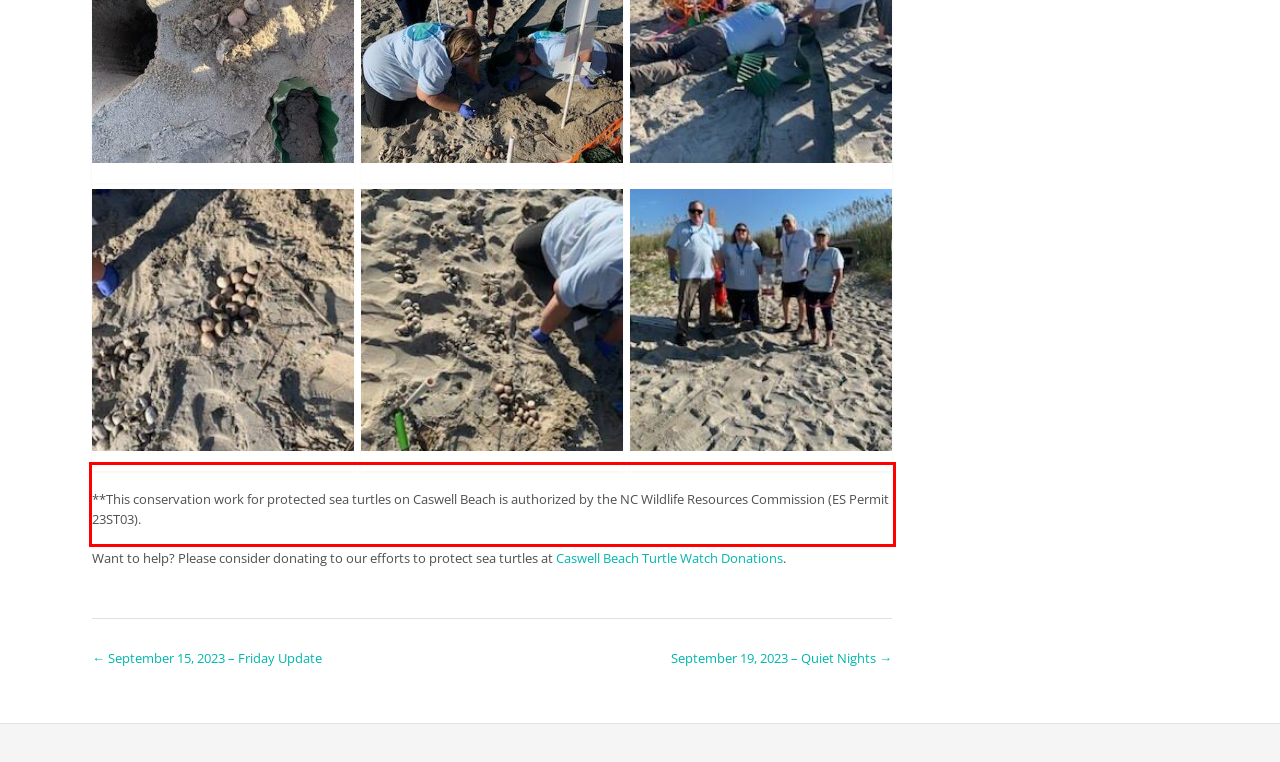Look at the provided screenshot of the webpage and perform OCR on the text within the red bounding box.

**This conservation work for protected sea turtles on Caswell Beach is authorized by the NC Wildlife Resources Commission (ES Permit 23ST03). Want to help? Please consider donating to our efforts to protect sea turtles at Caswell Beach Turtle Watch Donations.